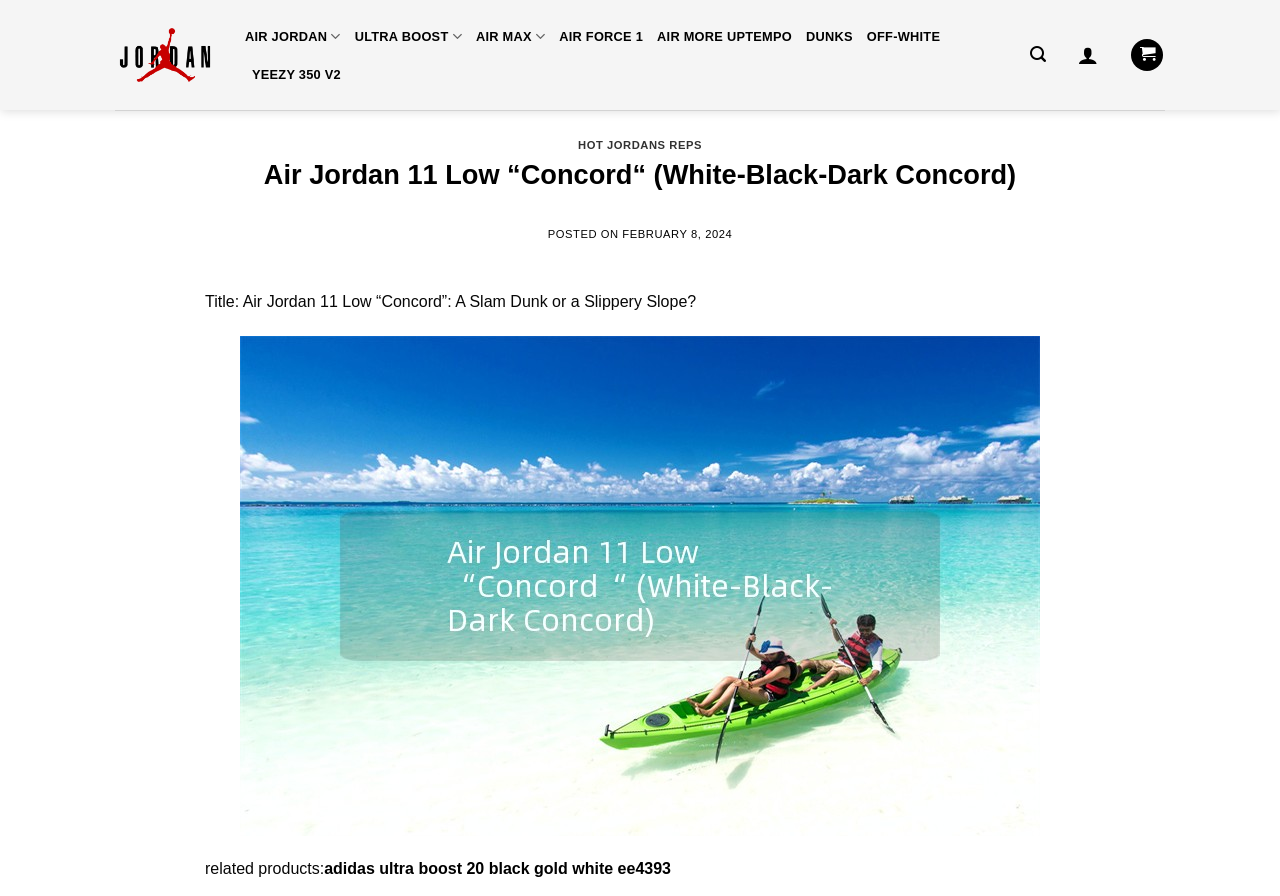Identify the bounding box coordinates for the UI element described as: "简体中文".

None